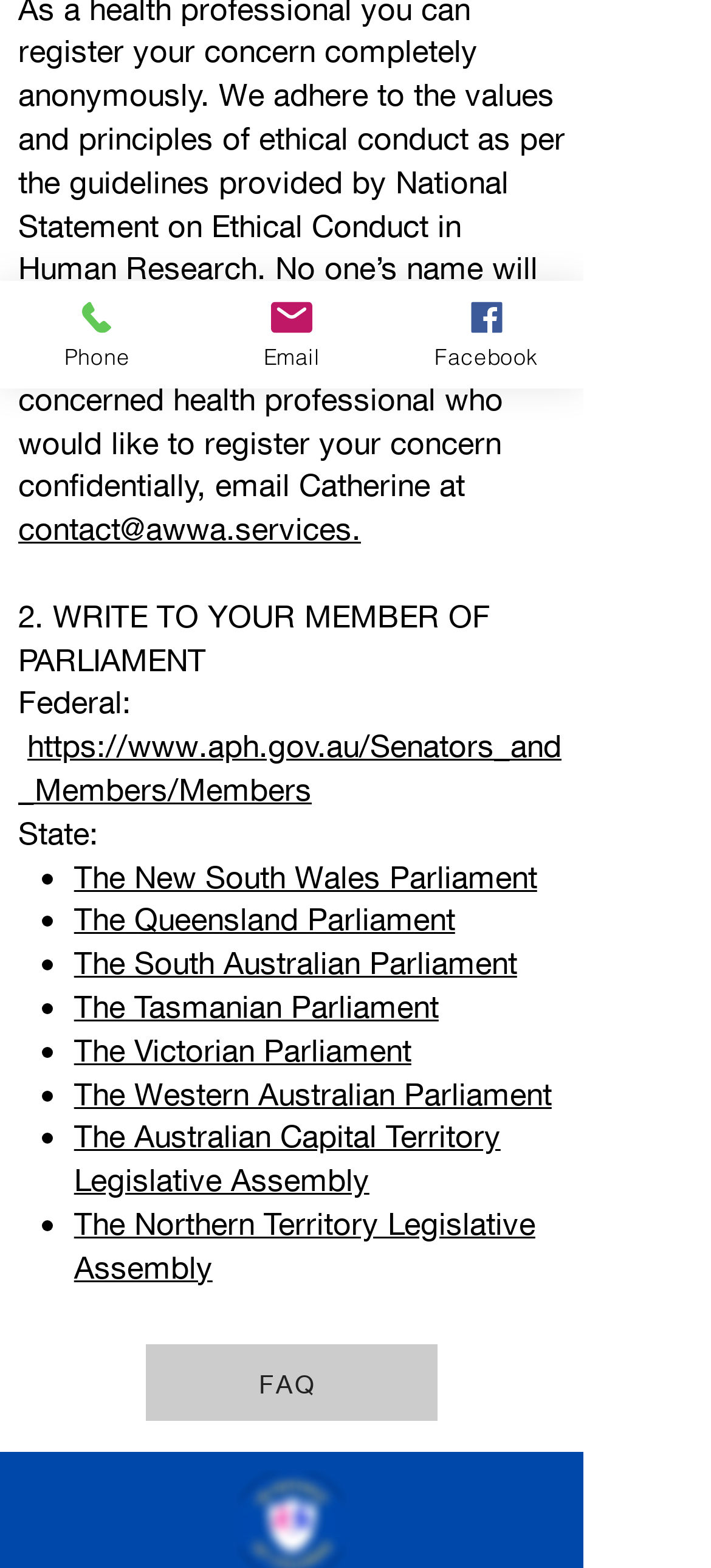Find the bounding box coordinates for the HTML element specified by: "The New South Wales Parliament".

[0.104, 0.546, 0.755, 0.571]